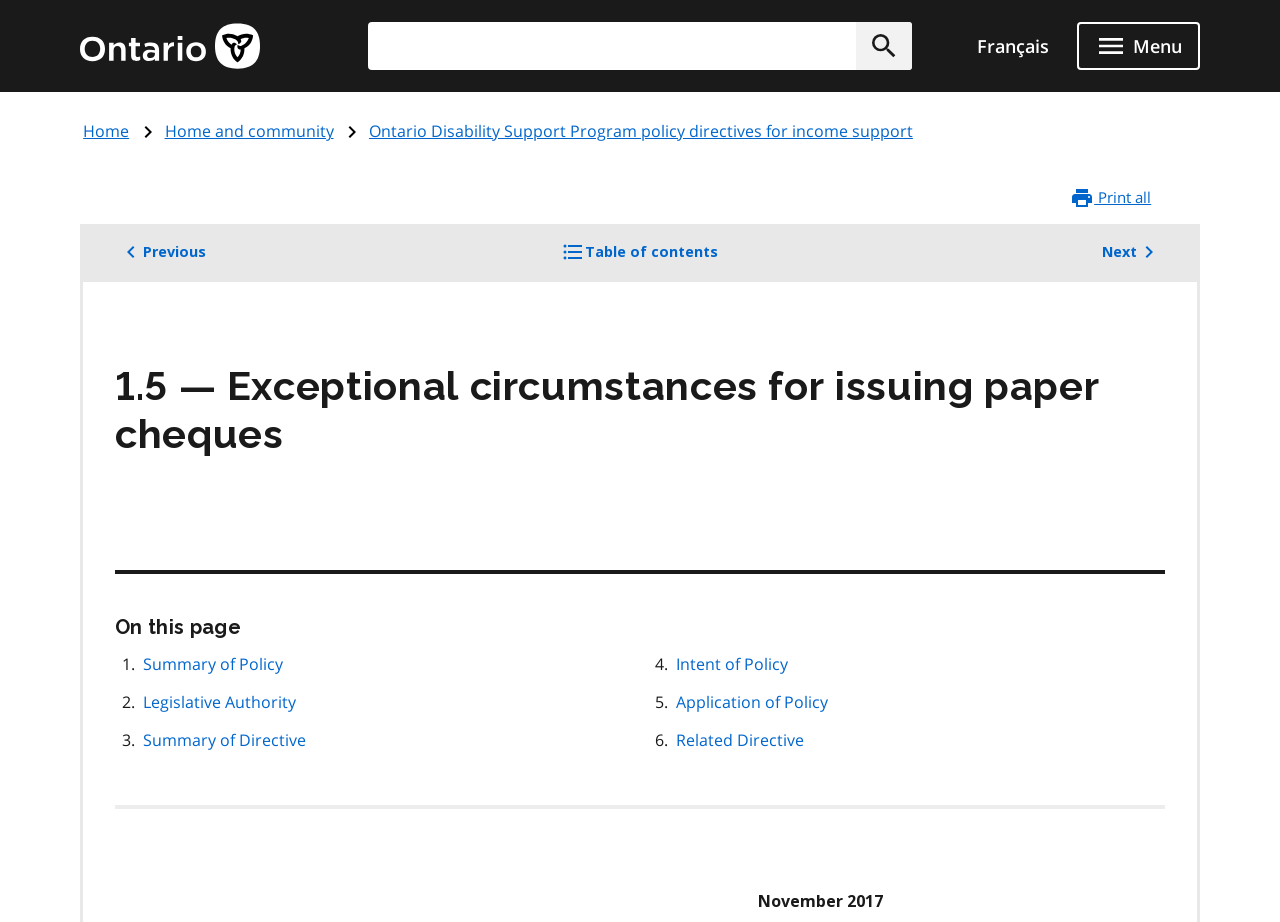What is the purpose of the 'Skip to main content' link?
Based on the image, provide your answer in one word or phrase.

Accessibility